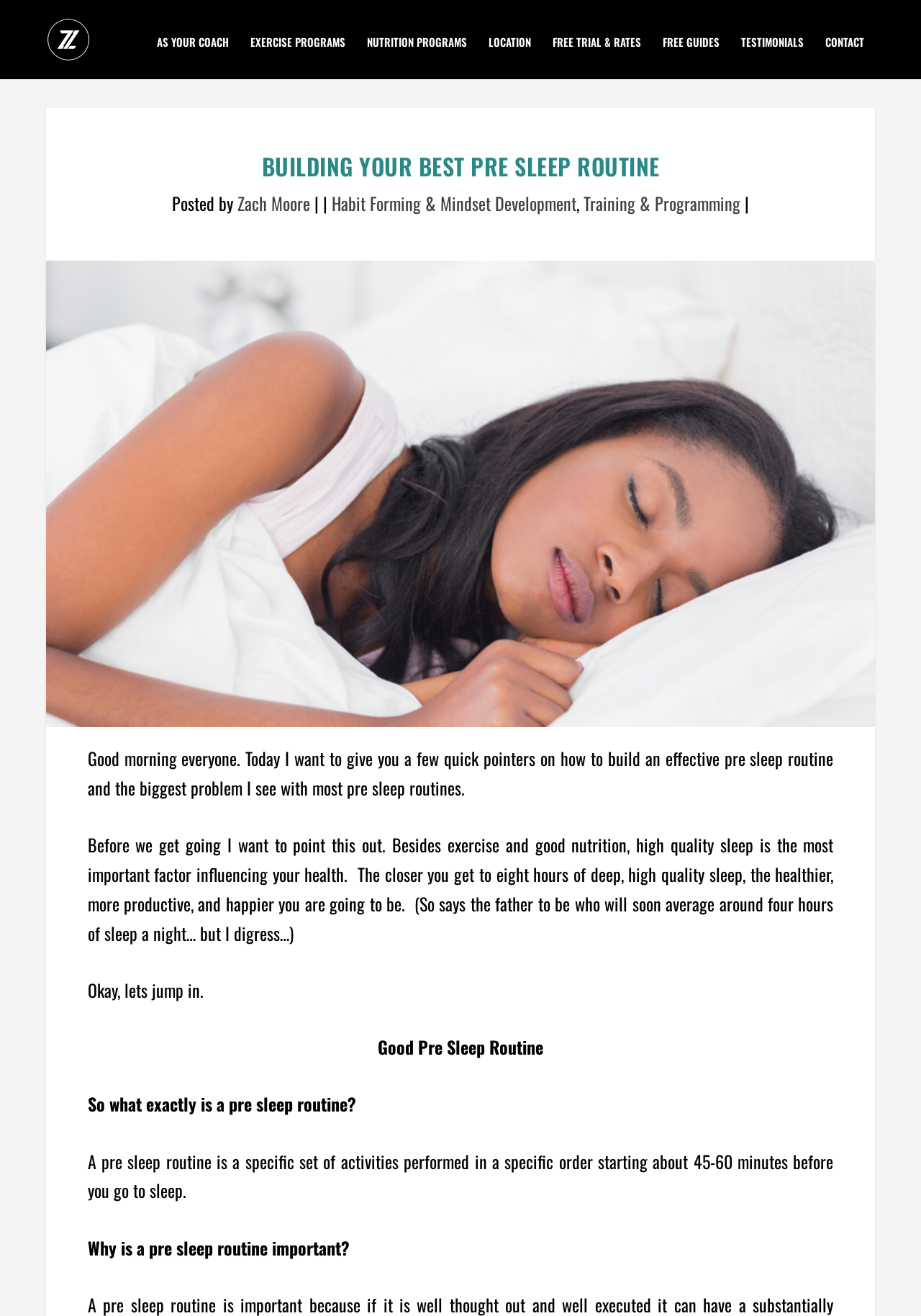Determine the bounding box coordinates of the target area to click to execute the following instruction: "Check the CONTACT page."

[0.896, 0.027, 0.938, 0.06]